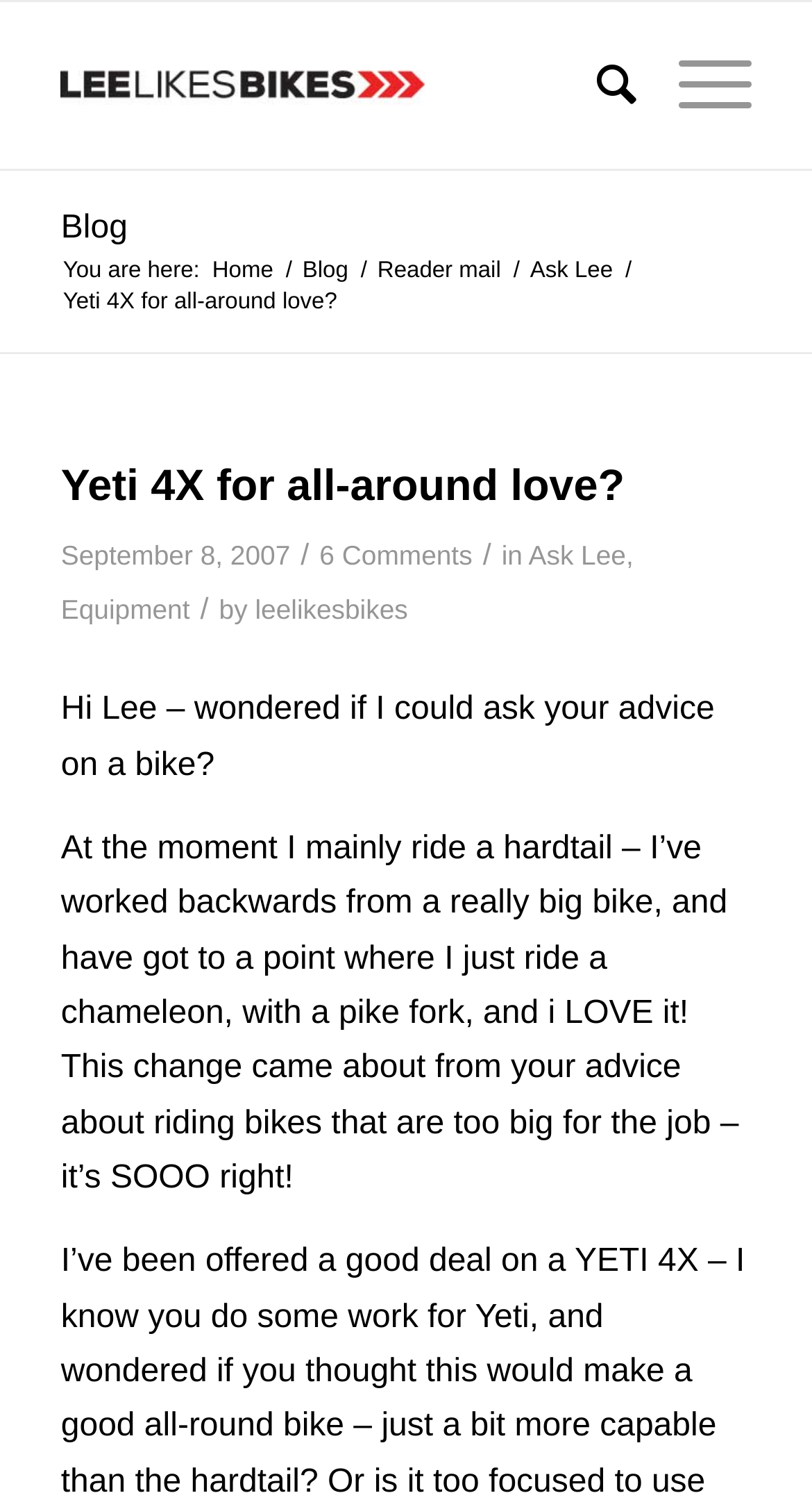Determine the bounding box coordinates for the clickable element required to fulfill the instruction: "Read the 'Ask Lee' article". Provide the coordinates as four float numbers between 0 and 1, i.e., [left, top, right, bottom].

[0.645, 0.17, 0.762, 0.19]